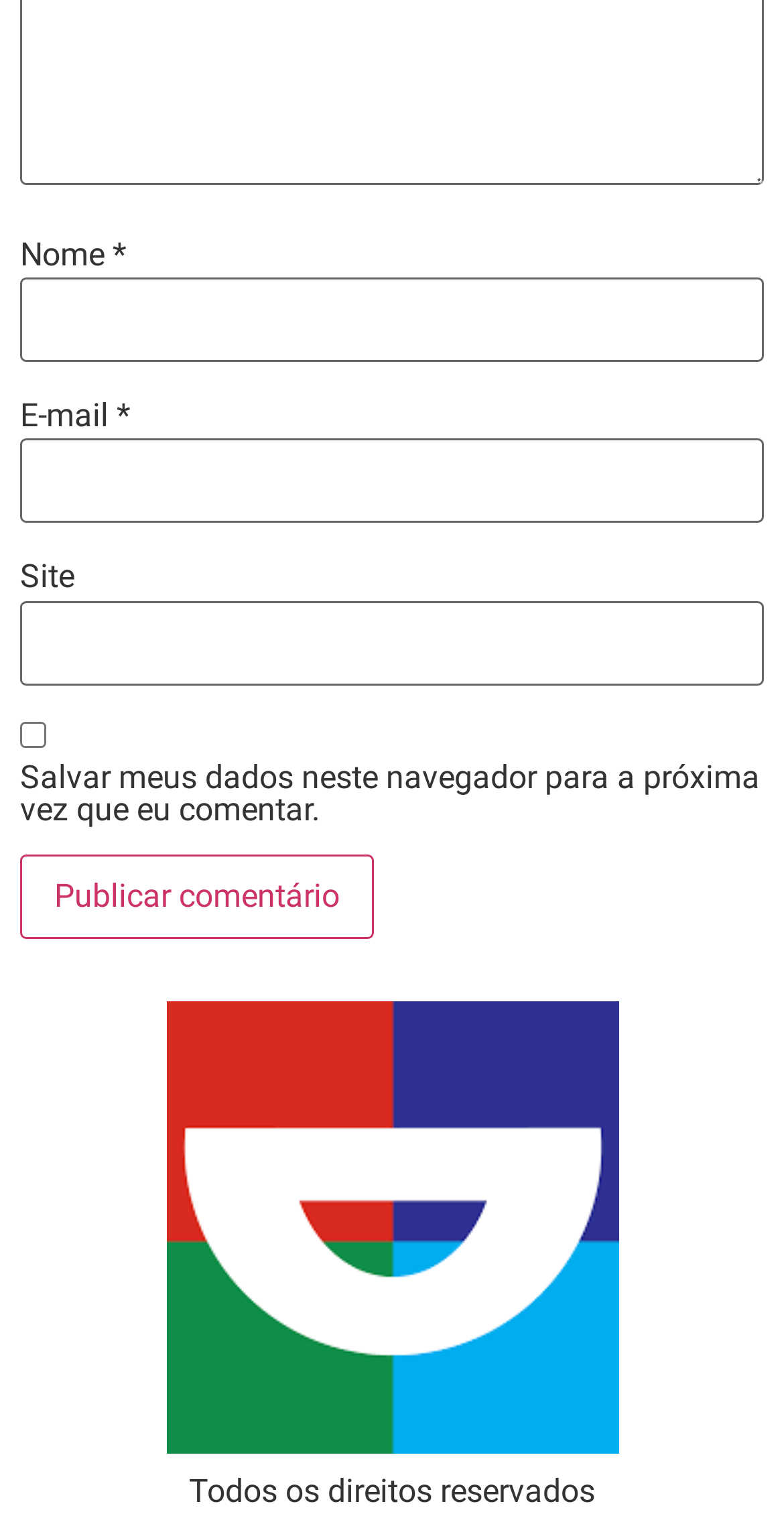Respond to the following query with just one word or a short phrase: 
What is the copyright notice at the bottom of the page?

All rights reserved